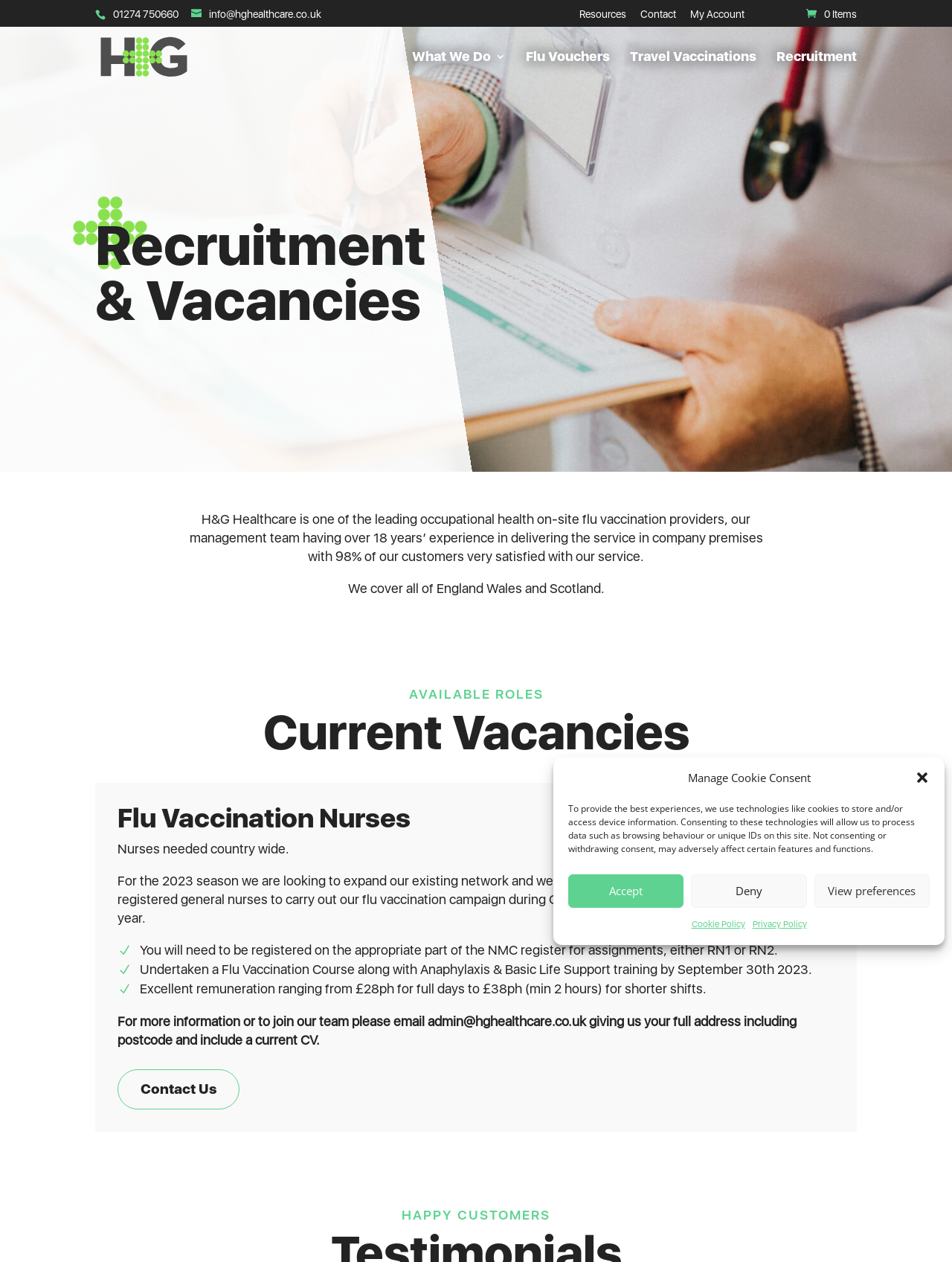Determine the bounding box coordinates for the area you should click to complete the following instruction: "View the 'Resources' page".

[0.609, 0.007, 0.658, 0.021]